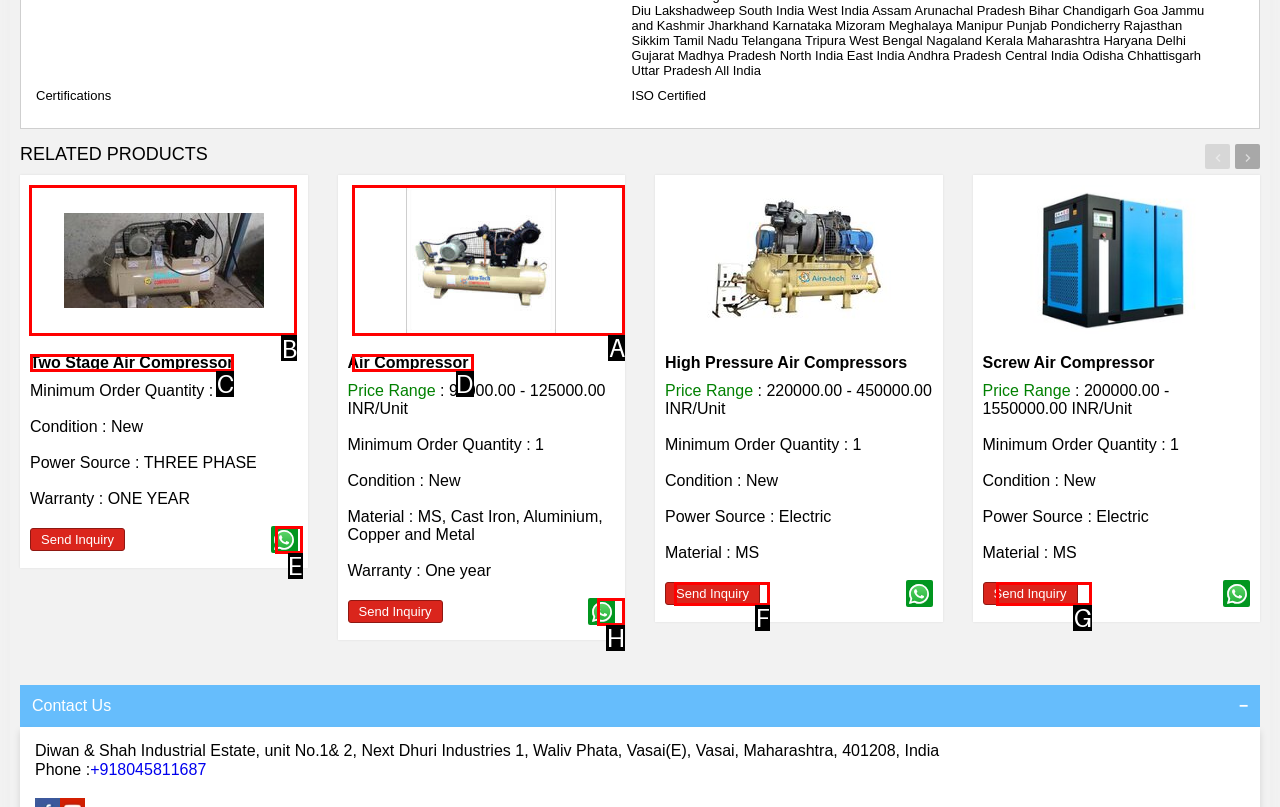Tell me which letter I should select to achieve the following goal: Click on the 'Two Stage Air Compressor' link
Answer with the corresponding letter from the provided options directly.

B